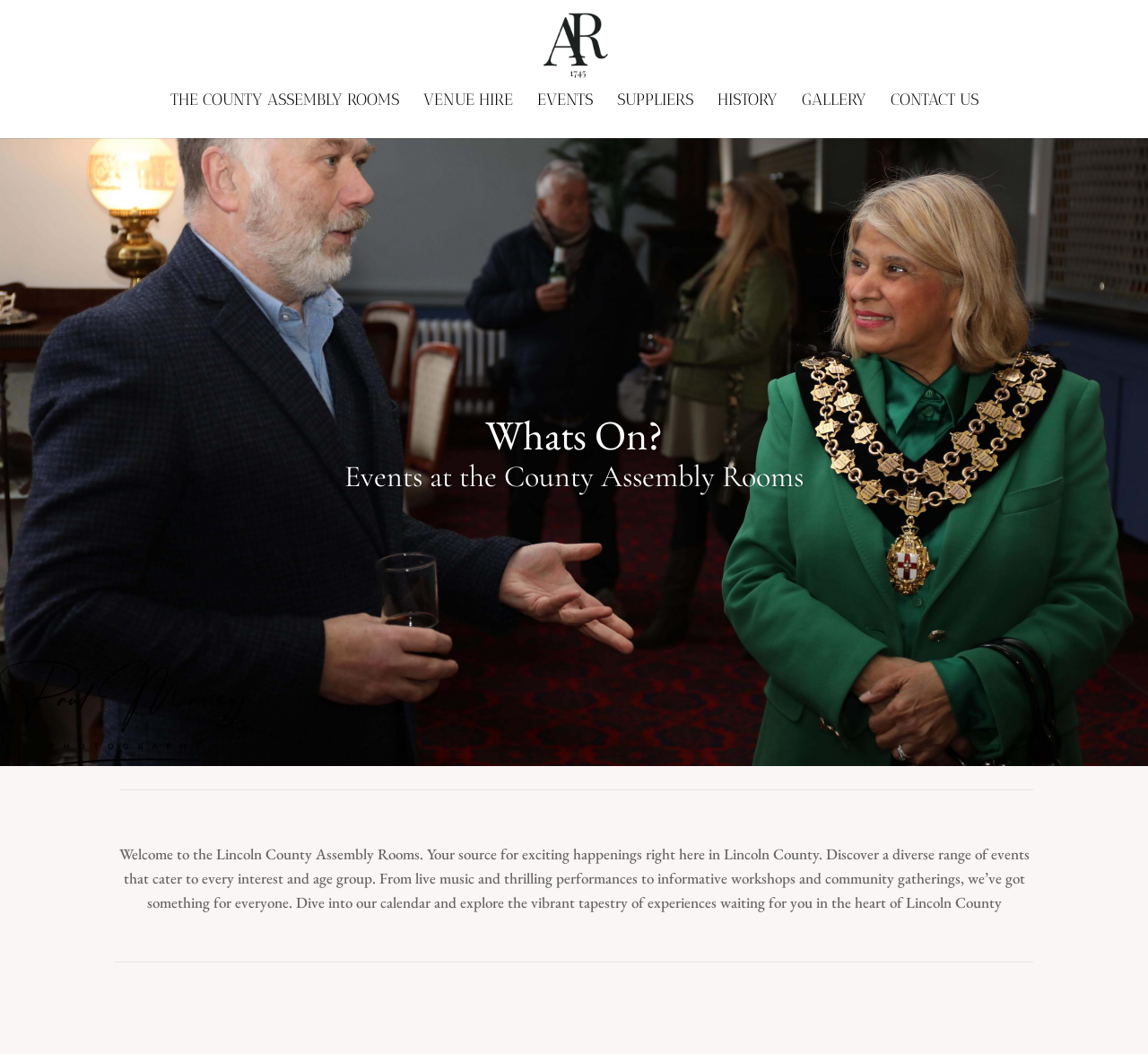What section of the website lists upcoming events?
Analyze the image and deliver a detailed answer to the question.

I inferred this answer by looking at the layout of the website, where a heading 'Whats On?' is listed, which suggests that this section is related to upcoming events.